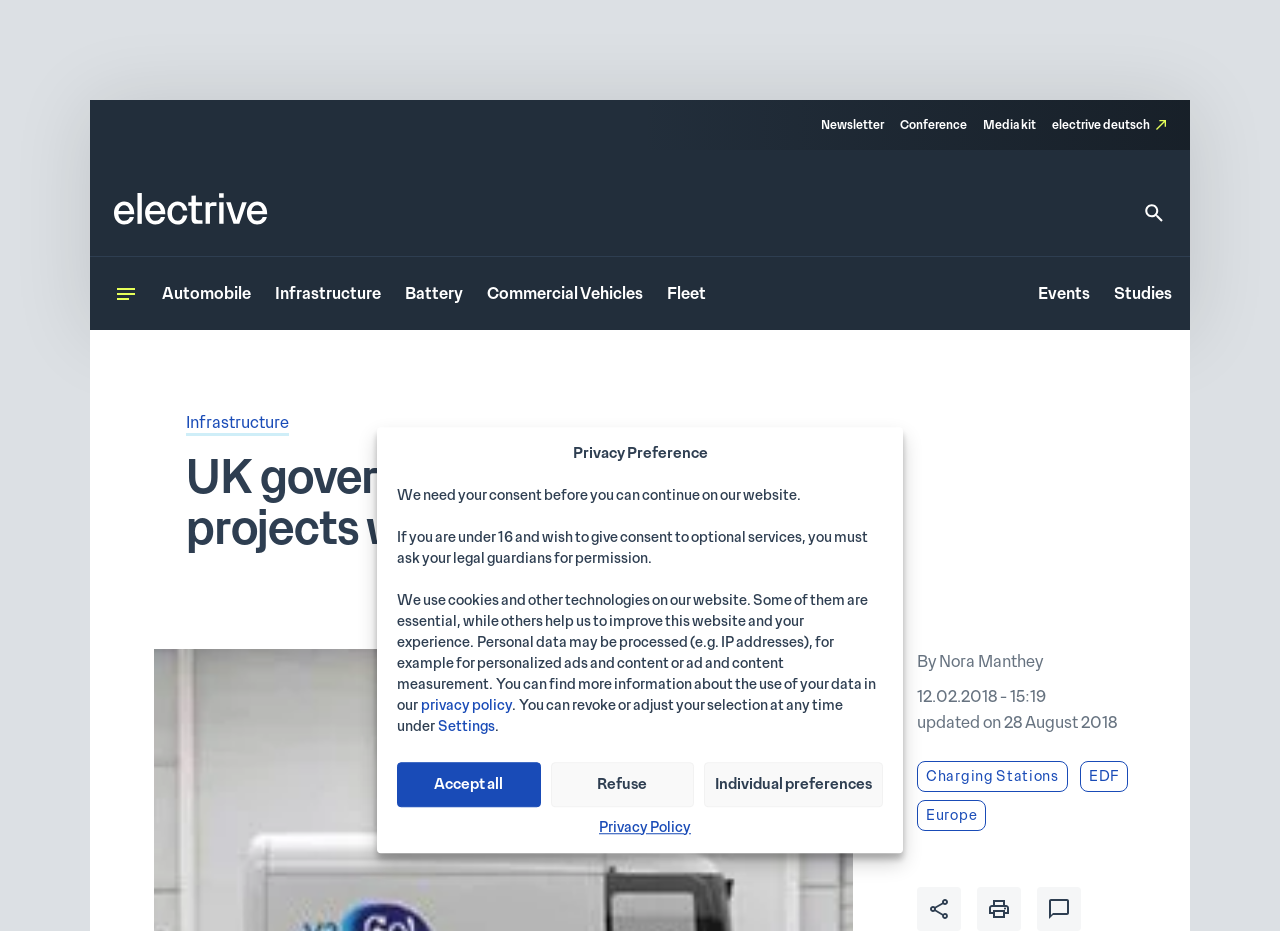Please find the bounding box coordinates of the section that needs to be clicked to achieve this instruction: "Switch to the German version".

[0.822, 0.126, 0.911, 0.145]